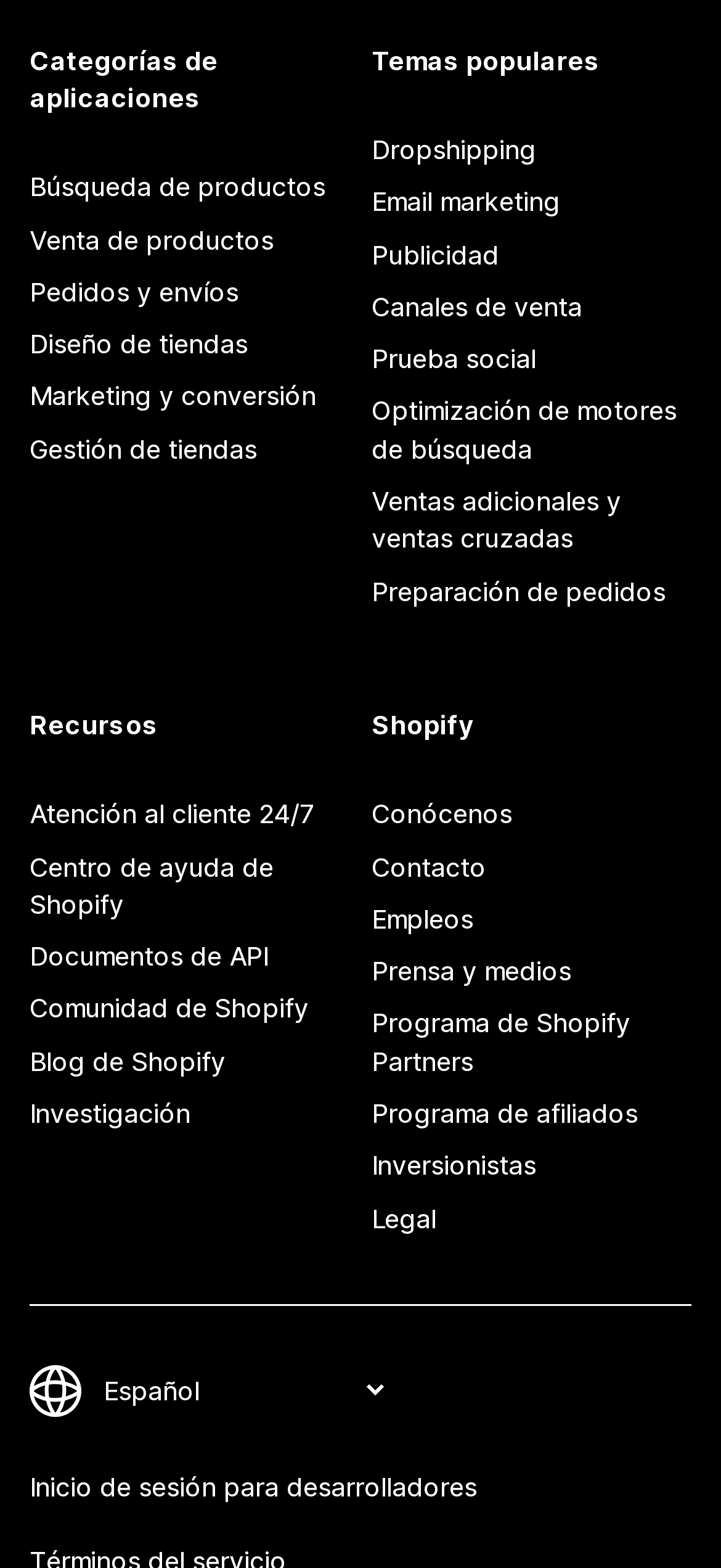Answer the question in a single word or phrase:
What is the purpose of the 'Recursos' section?

Provide resources